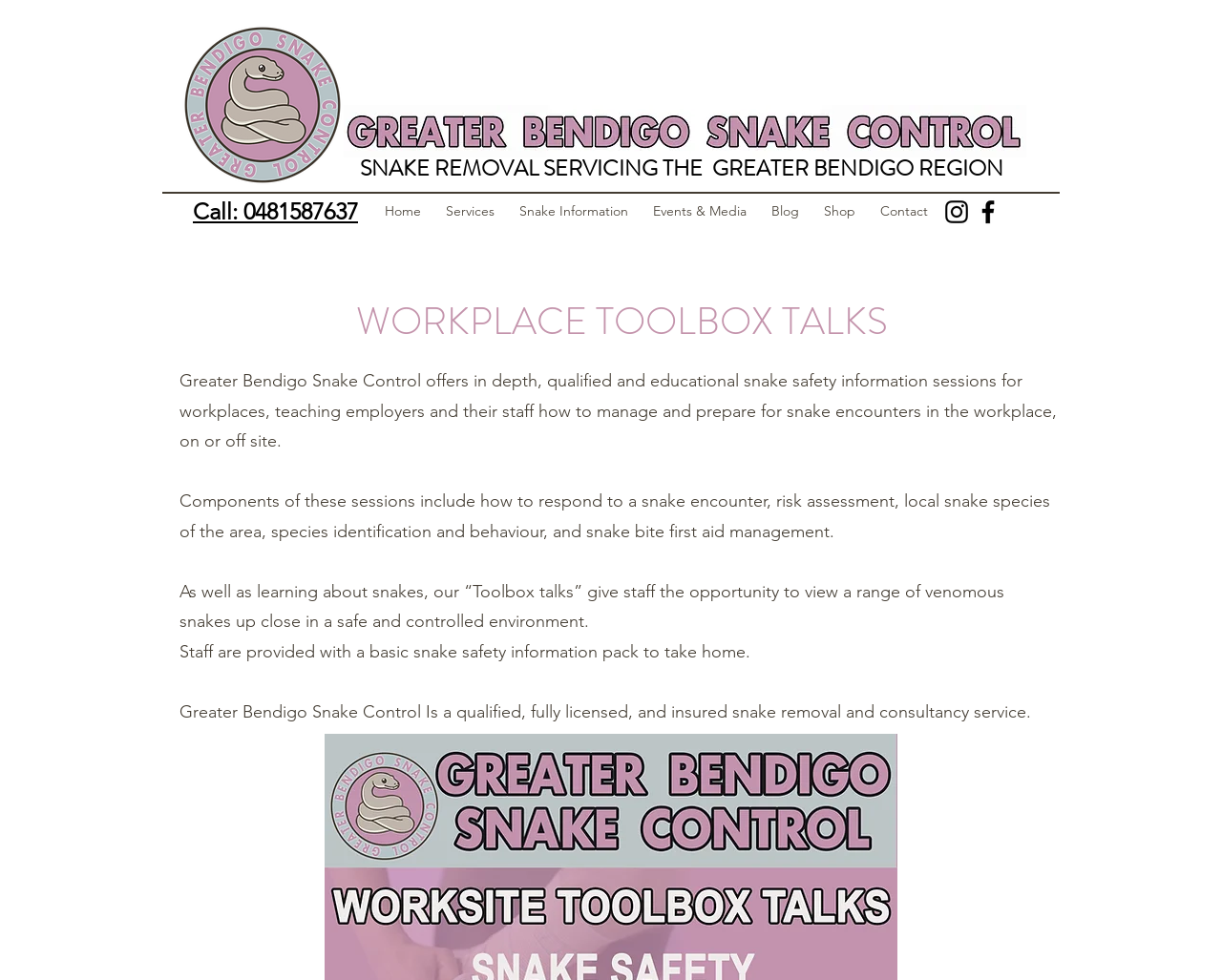Determine the bounding box coordinates of the clickable element to complete this instruction: "Visit Instagram". Provide the coordinates in the format of four float numbers between 0 and 1, [left, top, right, bottom].

[0.77, 0.201, 0.795, 0.232]